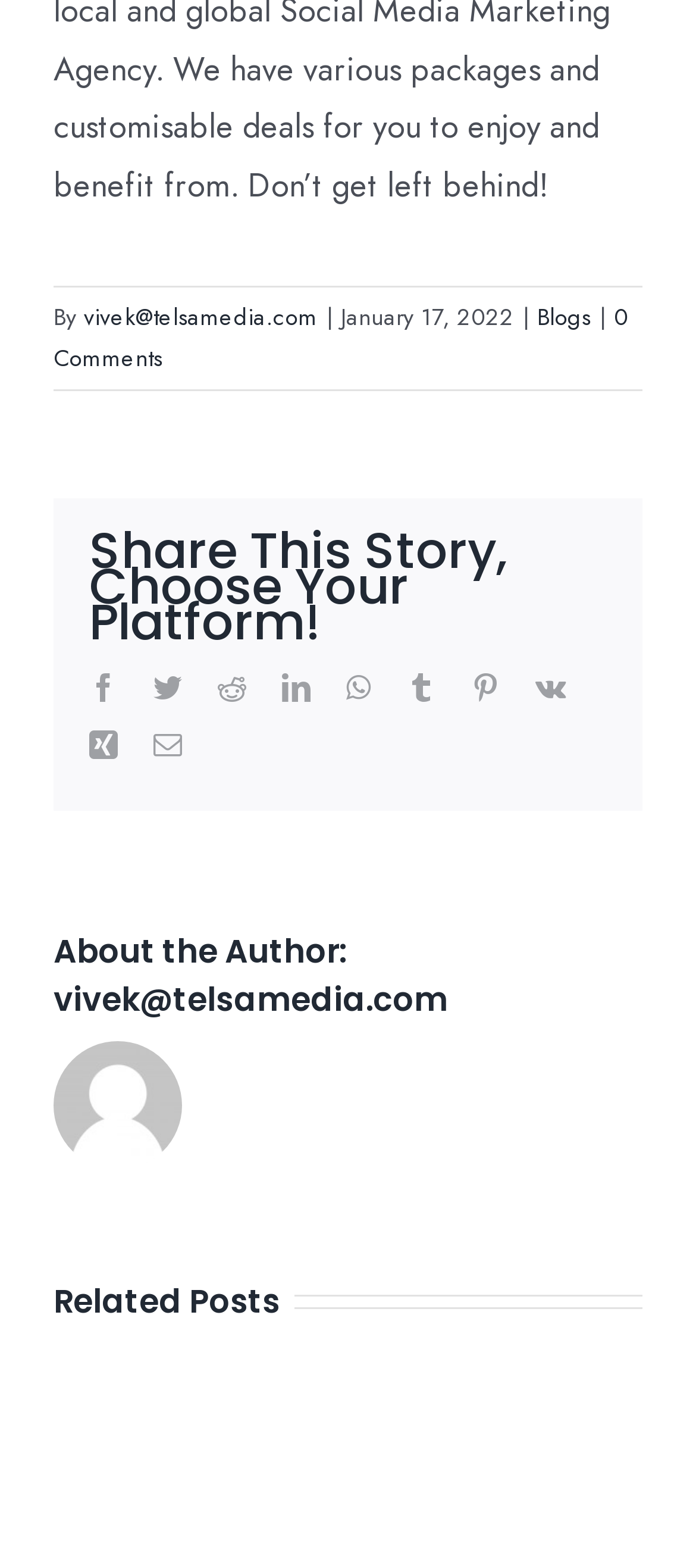Find the bounding box coordinates of the element's region that should be clicked in order to follow the given instruction: "Visit the blog page". The coordinates should consist of four float numbers between 0 and 1, i.e., [left, top, right, bottom].

[0.772, 0.191, 0.849, 0.213]